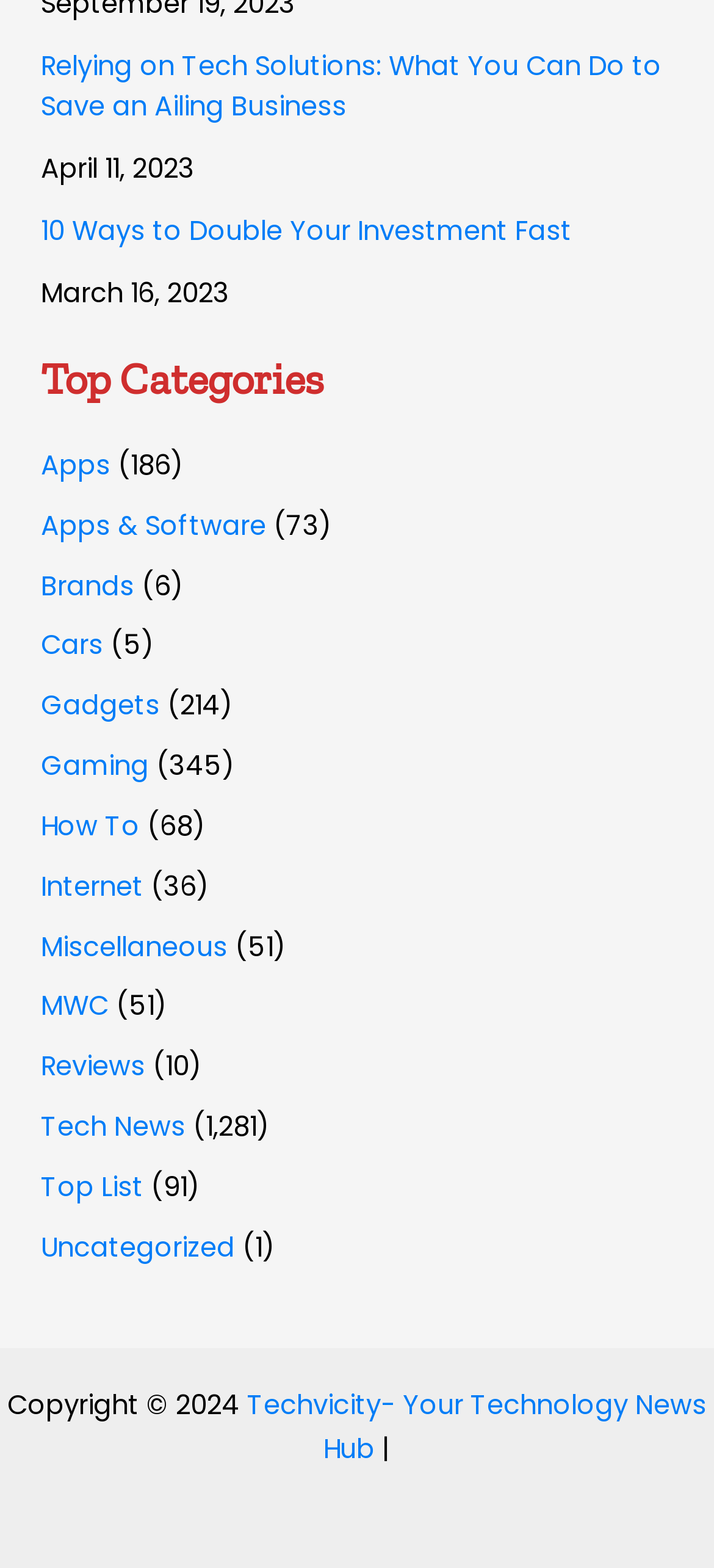How many articles are categorized under 'Tech News'?
Answer the question using a single word or phrase, according to the image.

1,281